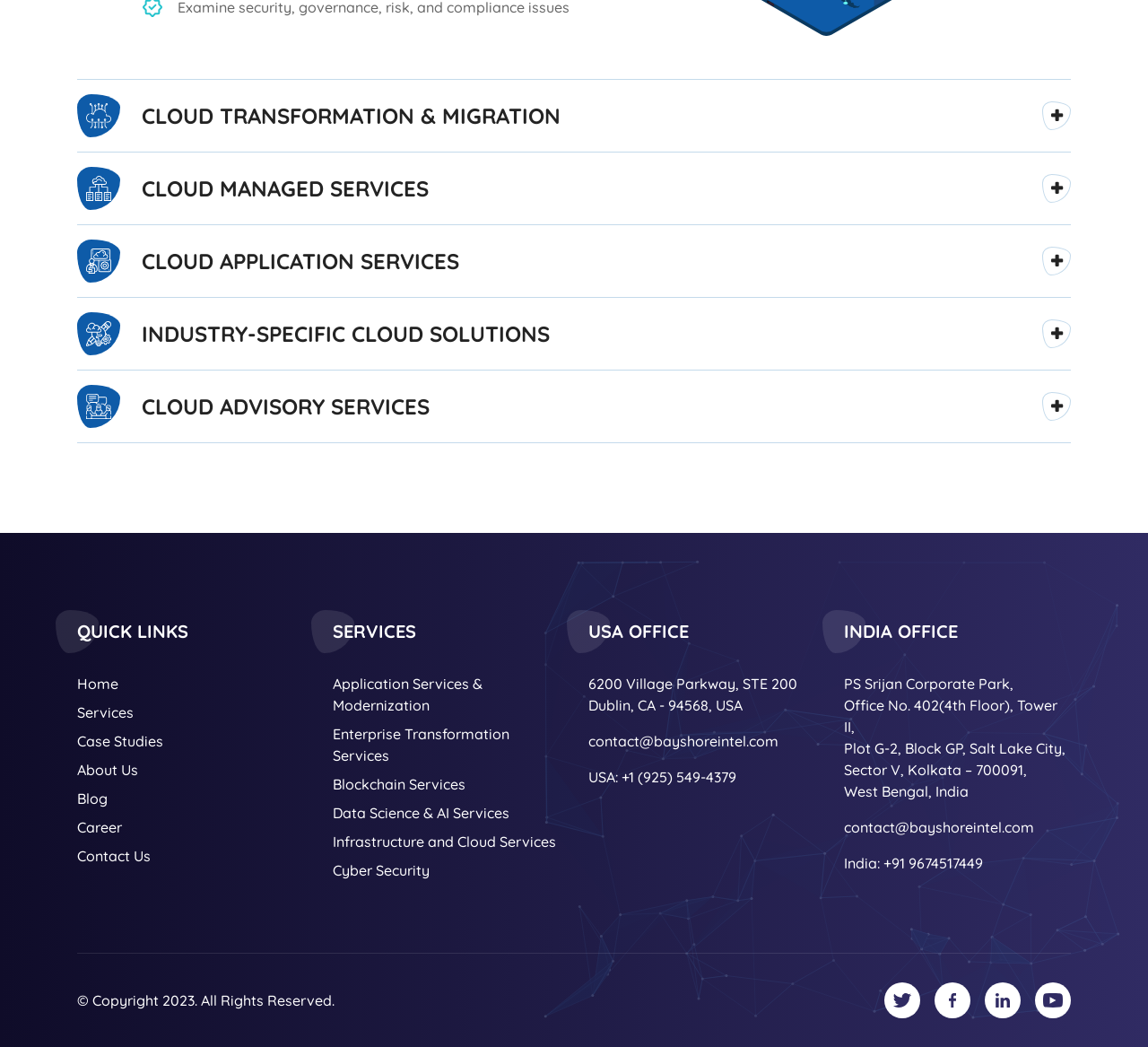Find the bounding box coordinates corresponding to the UI element with the description: "Blog". The coordinates should be formatted as [left, top, right, bottom], with values as floats between 0 and 1.

[0.067, 0.752, 0.265, 0.773]